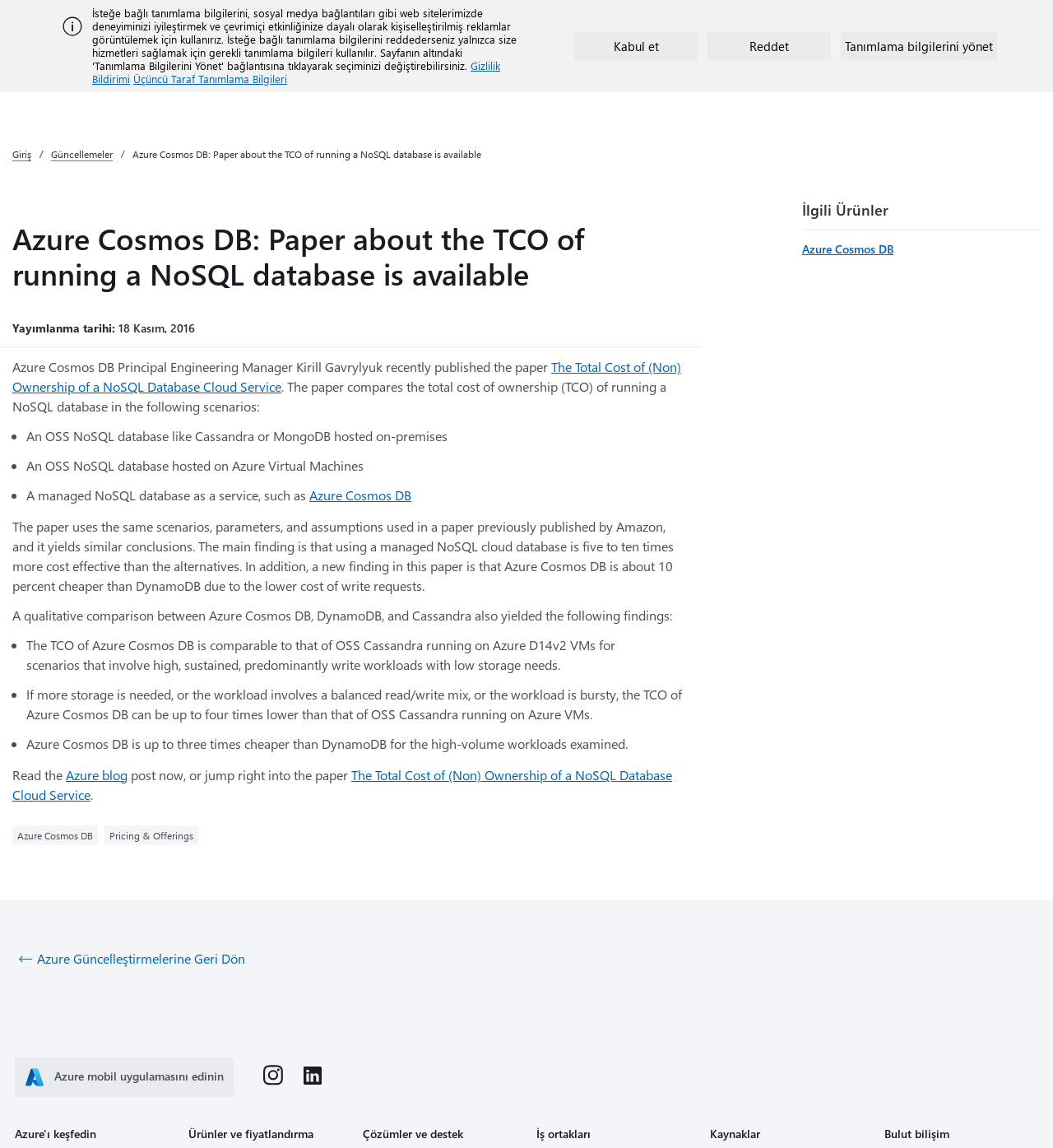Identify the bounding box coordinates of the clickable region necessary to fulfill the following instruction: "Get Azure mobile app". The bounding box coordinates should be four float numbers between 0 and 1, i.e., [left, top, right, bottom].

[0.014, 0.921, 0.222, 0.955]